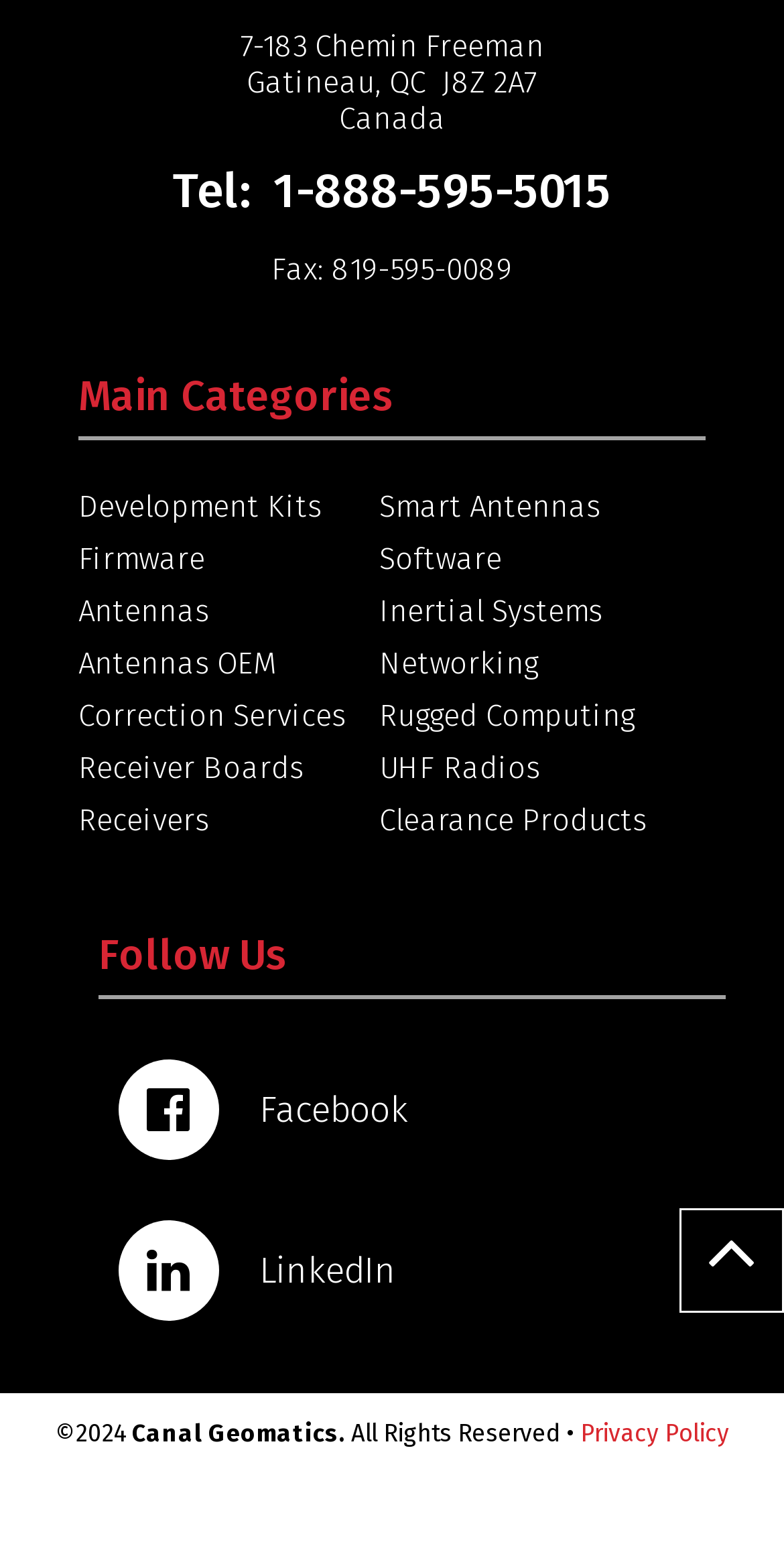Carefully examine the image and provide an in-depth answer to the question: What social media platforms does Canal Geomatics have a presence on?

I found the social media platforms by looking at the link elements under the 'Follow Us' label, which include 'Facebook' and 'LinkedIn'.